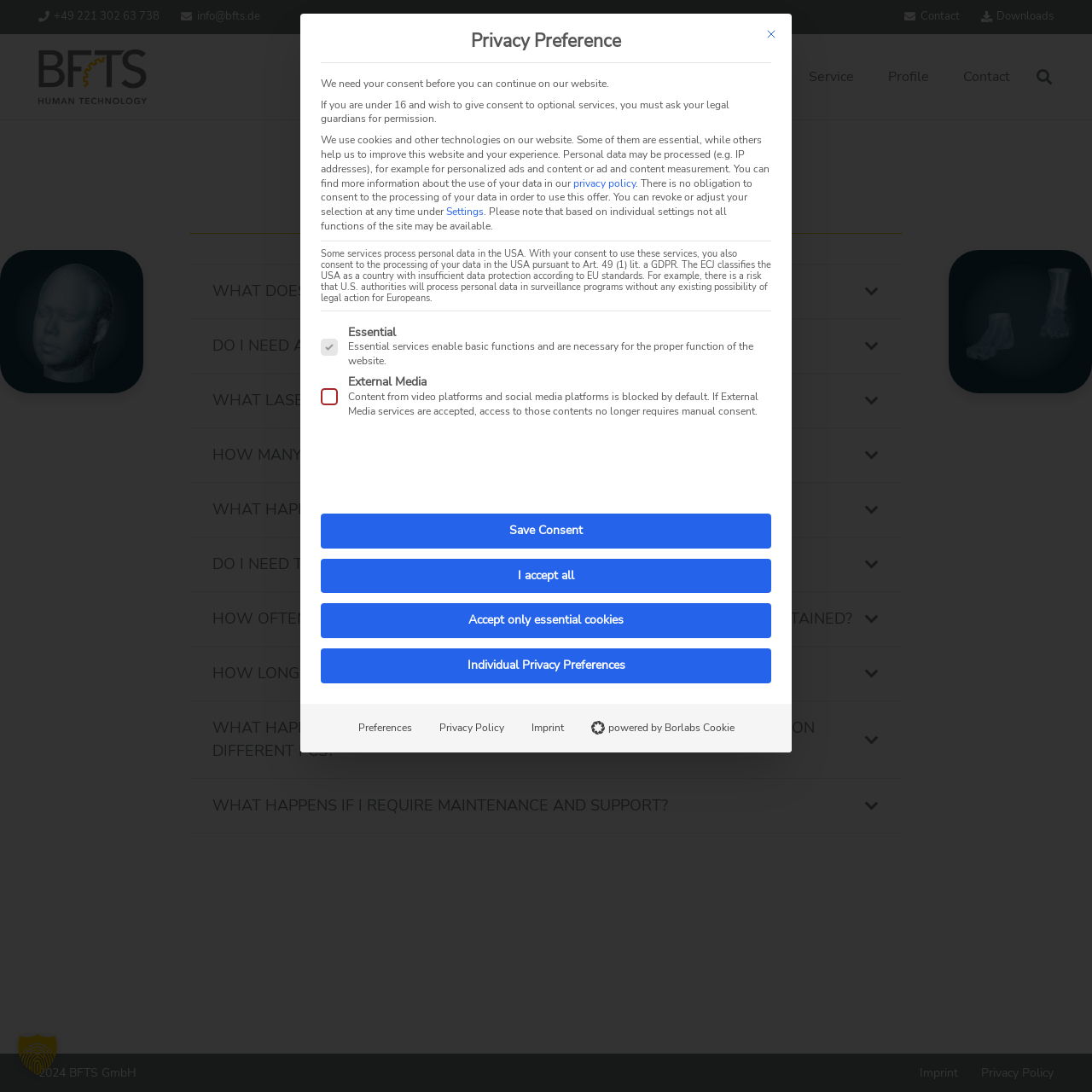What is the purpose of the 'Close' button in the alert dialog? Using the information from the screenshot, answer with a single word or phrase.

To close the alert dialog